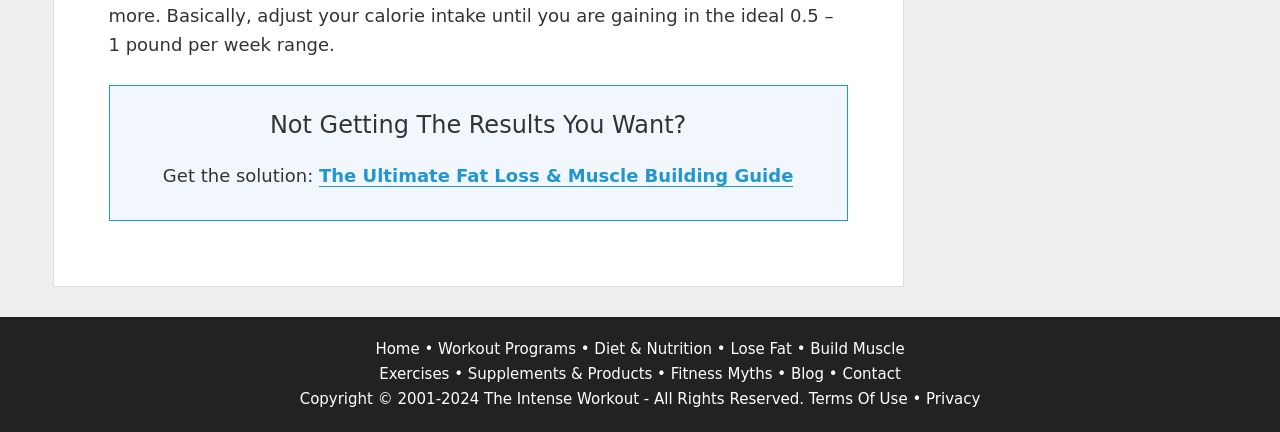Indicate the bounding box coordinates of the clickable region to achieve the following instruction: "Read 'The Ultimate Fat Loss & Muscle Building Guide'."

[0.249, 0.381, 0.62, 0.432]